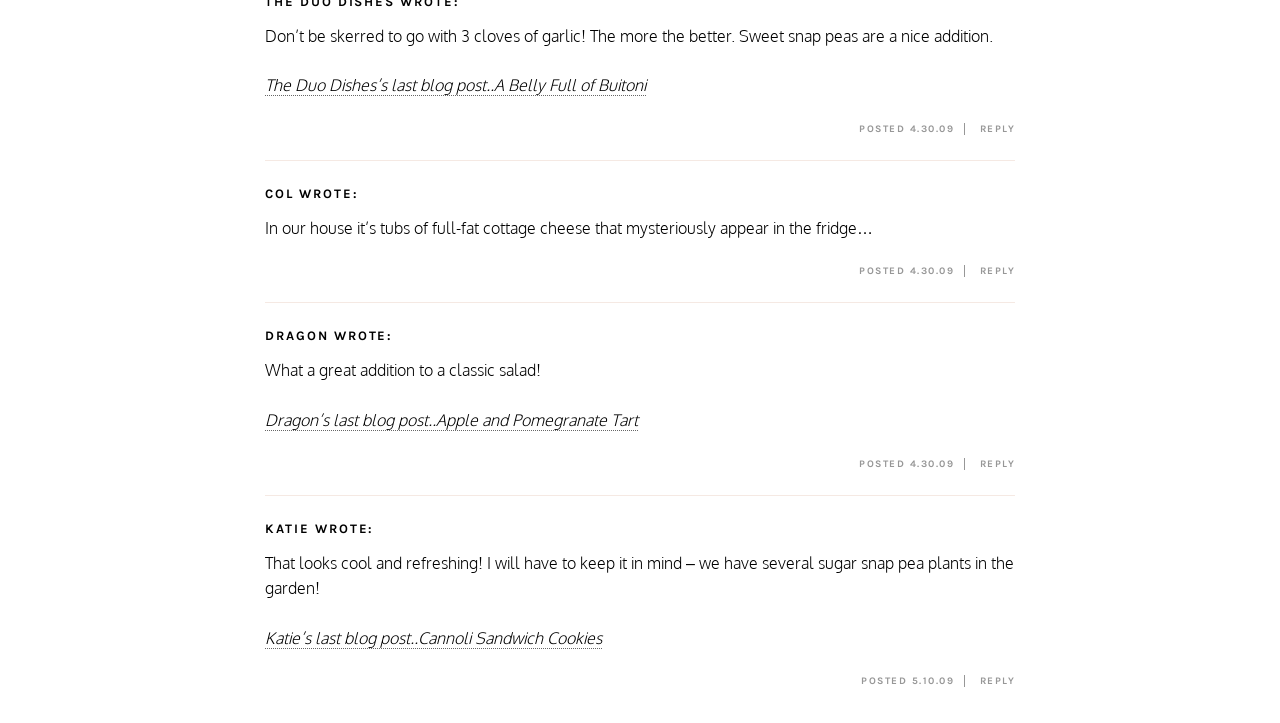Find and indicate the bounding box coordinates of the region you should select to follow the given instruction: "Reply to Col".

[0.765, 0.367, 0.793, 0.384]